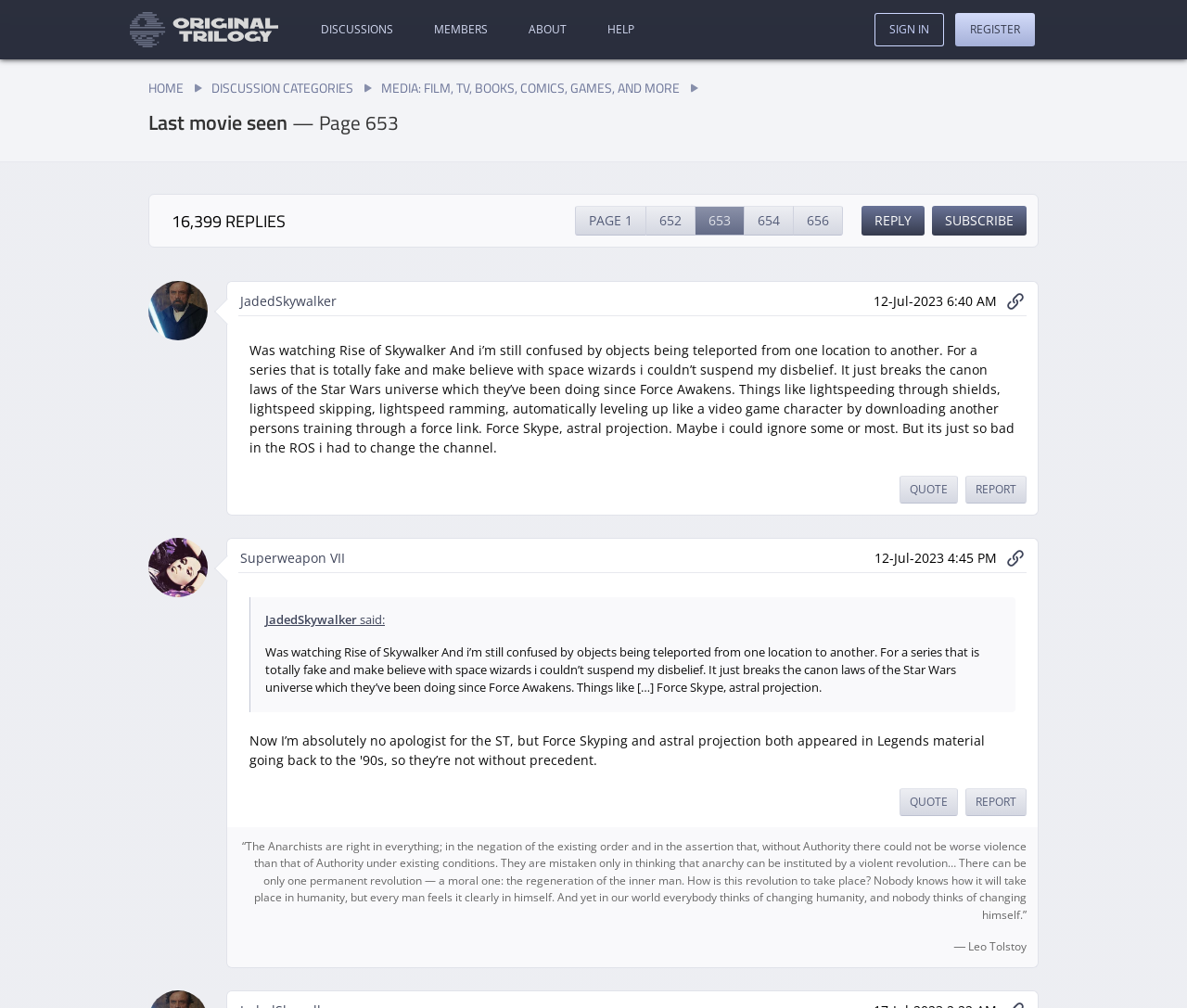Kindly determine the bounding box coordinates for the area that needs to be clicked to execute this instruction: "Click on the 'DISCUSSIONS' link".

[0.262, 0.017, 0.339, 0.042]